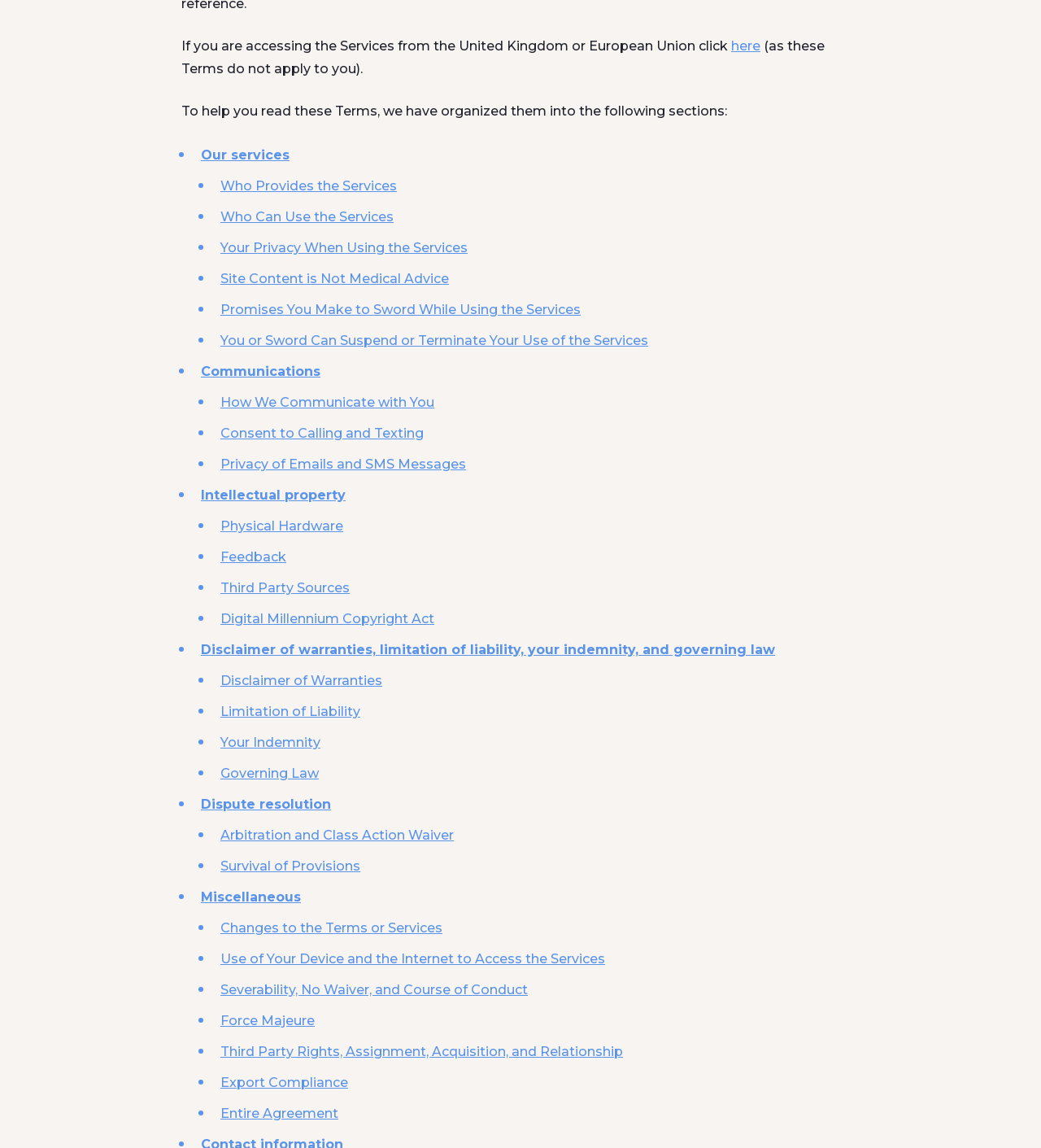Extract the bounding box coordinates of the UI element described: "How We Communicate with You". Provide the coordinates in the format [left, top, right, bottom] with values ranging from 0 to 1.

[0.212, 0.344, 0.417, 0.357]